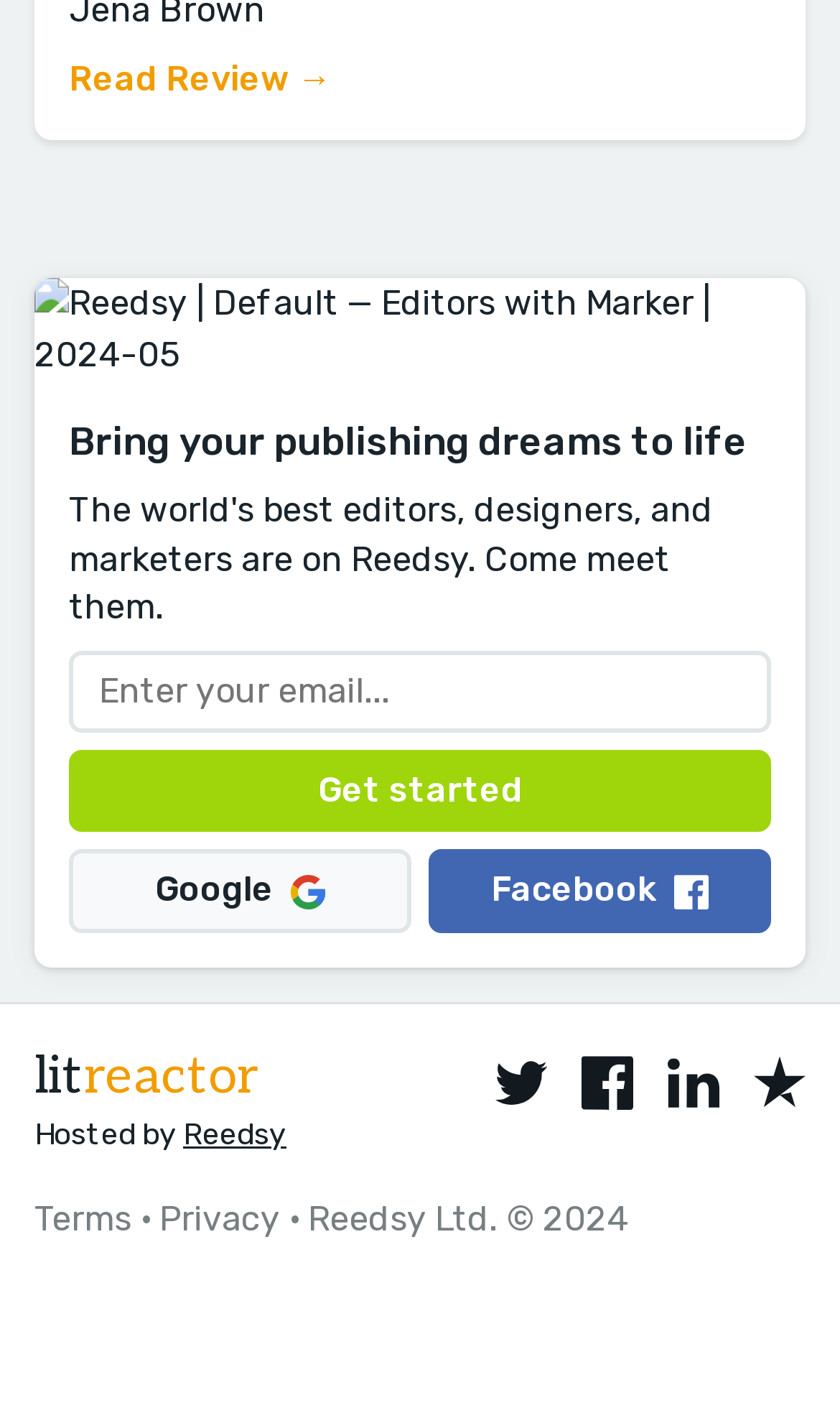Identify the bounding box coordinates of the clickable region to carry out the given instruction: "Click the 'Facebook' link".

[0.51, 0.599, 0.918, 0.658]